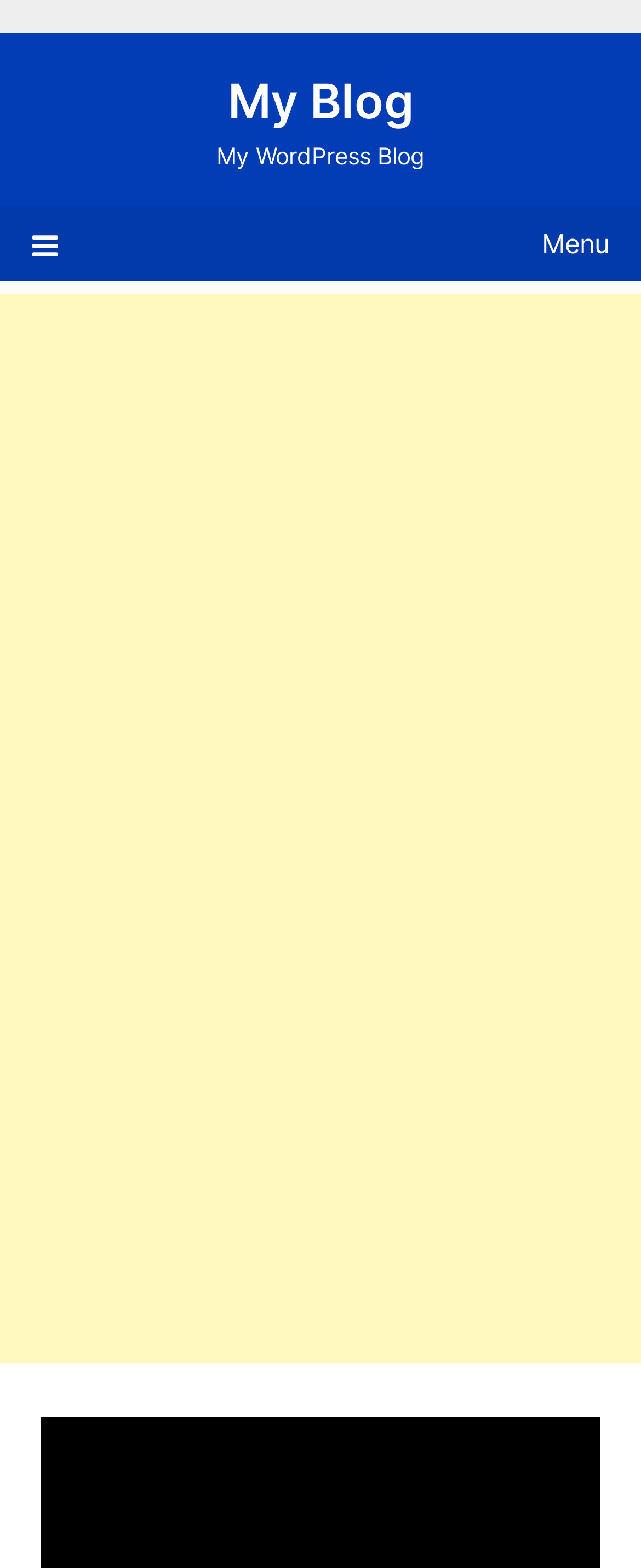What is the purpose of the website?
Please provide a detailed answer to the question.

Although the meta description is not directly referenced, I inferred the purpose of the website by understanding the context of the webpage and its title 'Energy Revolution - My Blog'.